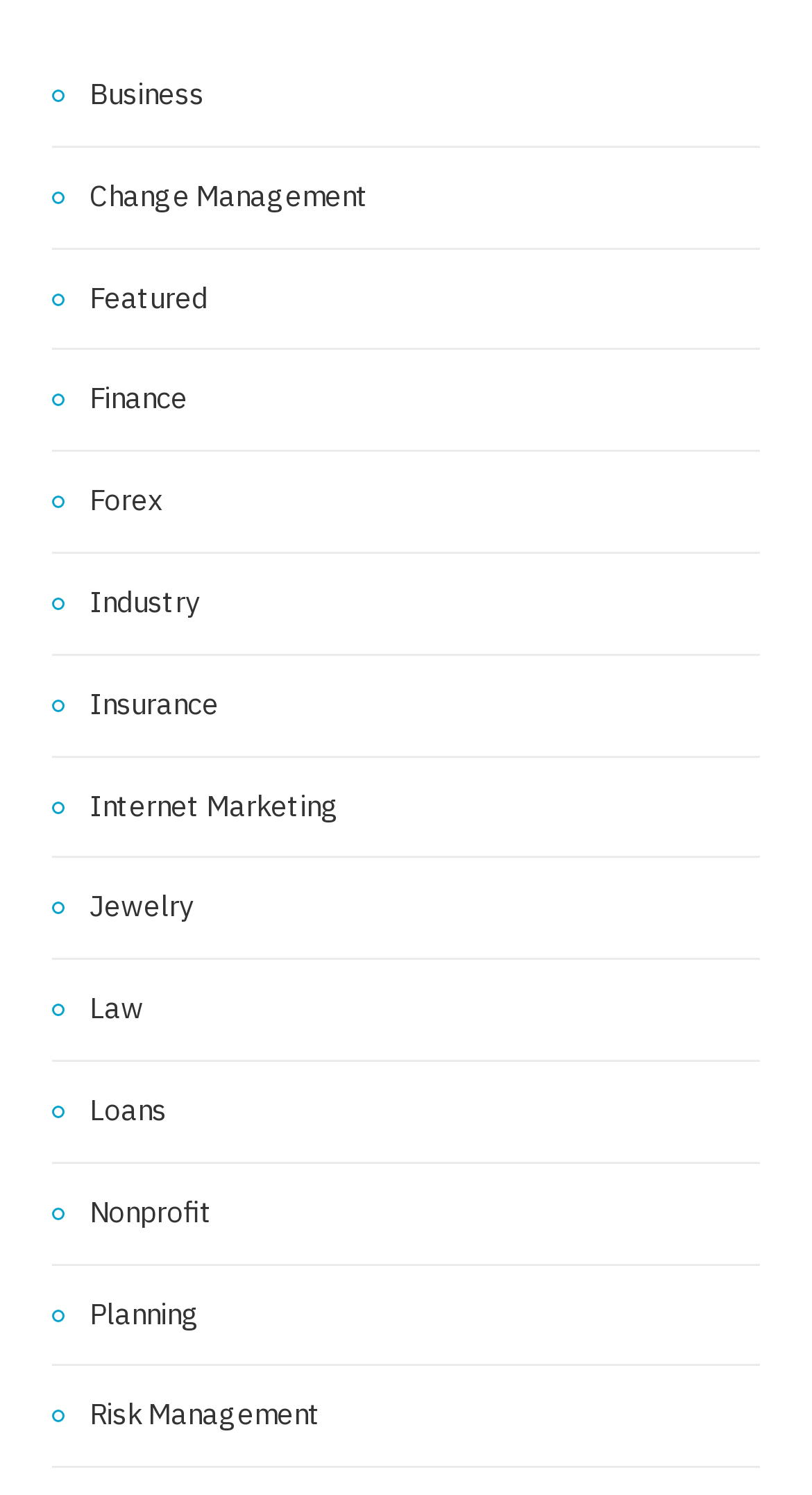Please identify the bounding box coordinates of the element that needs to be clicked to execute the following command: "Learn about Forex". Provide the bounding box using four float numbers between 0 and 1, formatted as [left, top, right, bottom].

[0.064, 0.319, 0.2, 0.352]